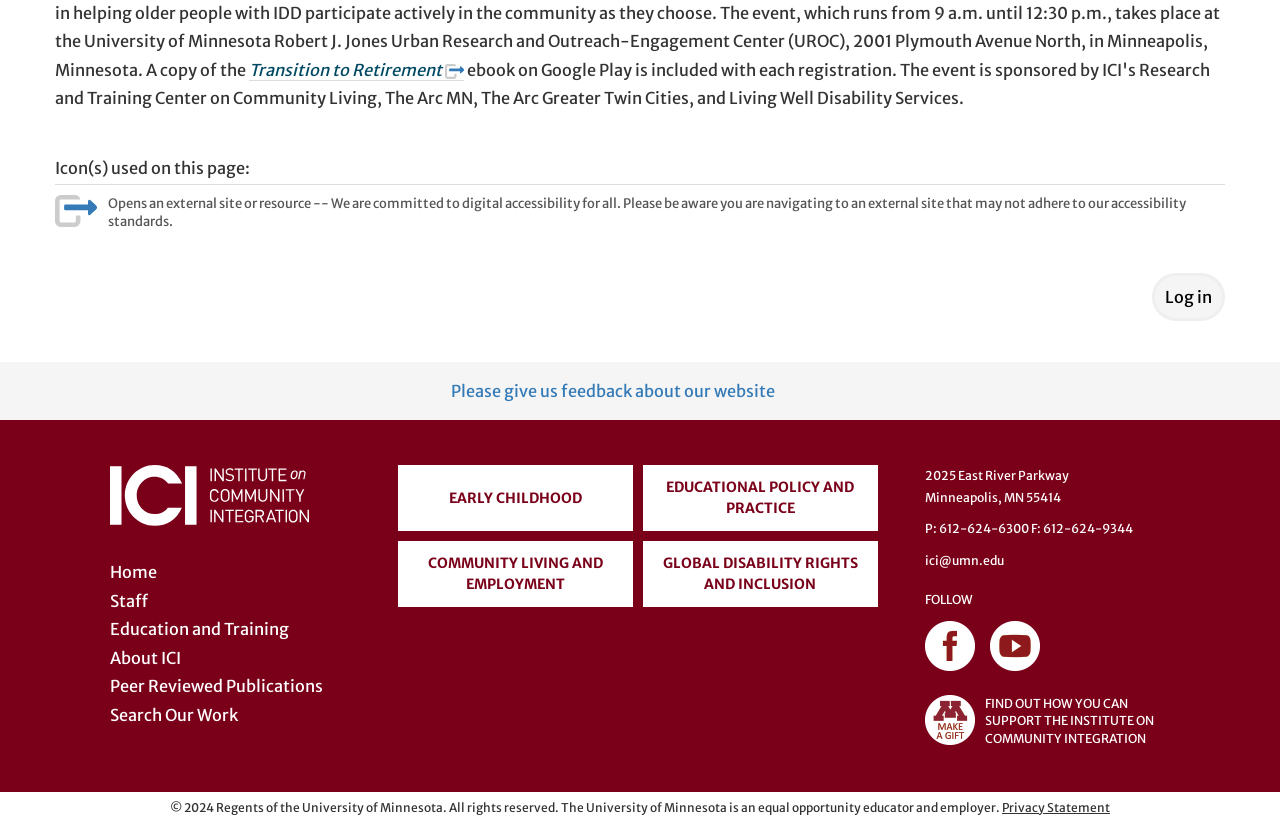Please provide the bounding box coordinates for the element that needs to be clicked to perform the following instruction: "Search for publications". The coordinates should be given as four float numbers between 0 and 1, i.e., [left, top, right, bottom].

[0.086, 0.821, 0.252, 0.846]